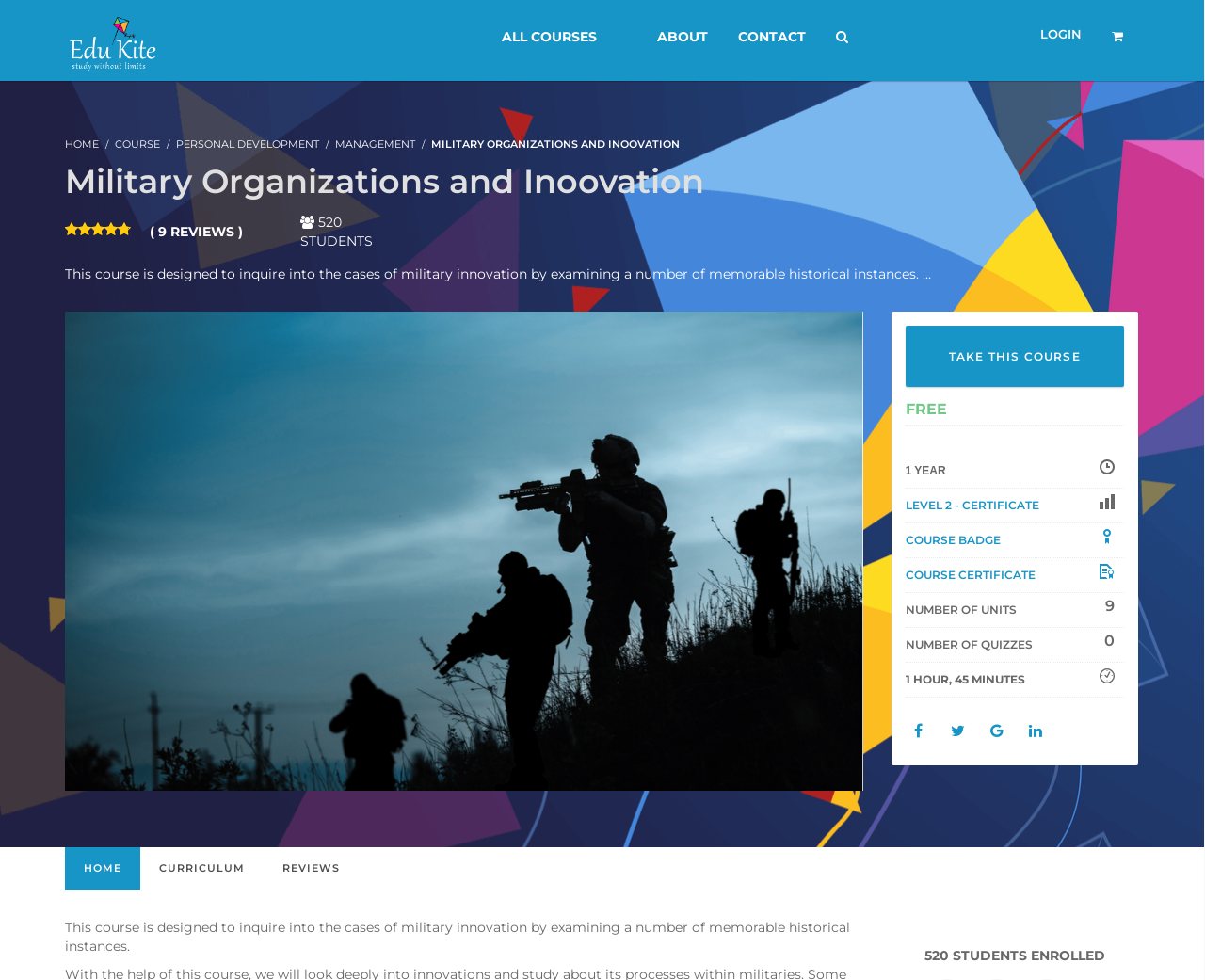Please provide the bounding box coordinate of the region that matches the element description: Course Badge. Coordinates should be in the format (top-left x, top-left y, bottom-right x, bottom-right y) and all values should be between 0 and 1.

[0.751, 0.544, 0.83, 0.558]